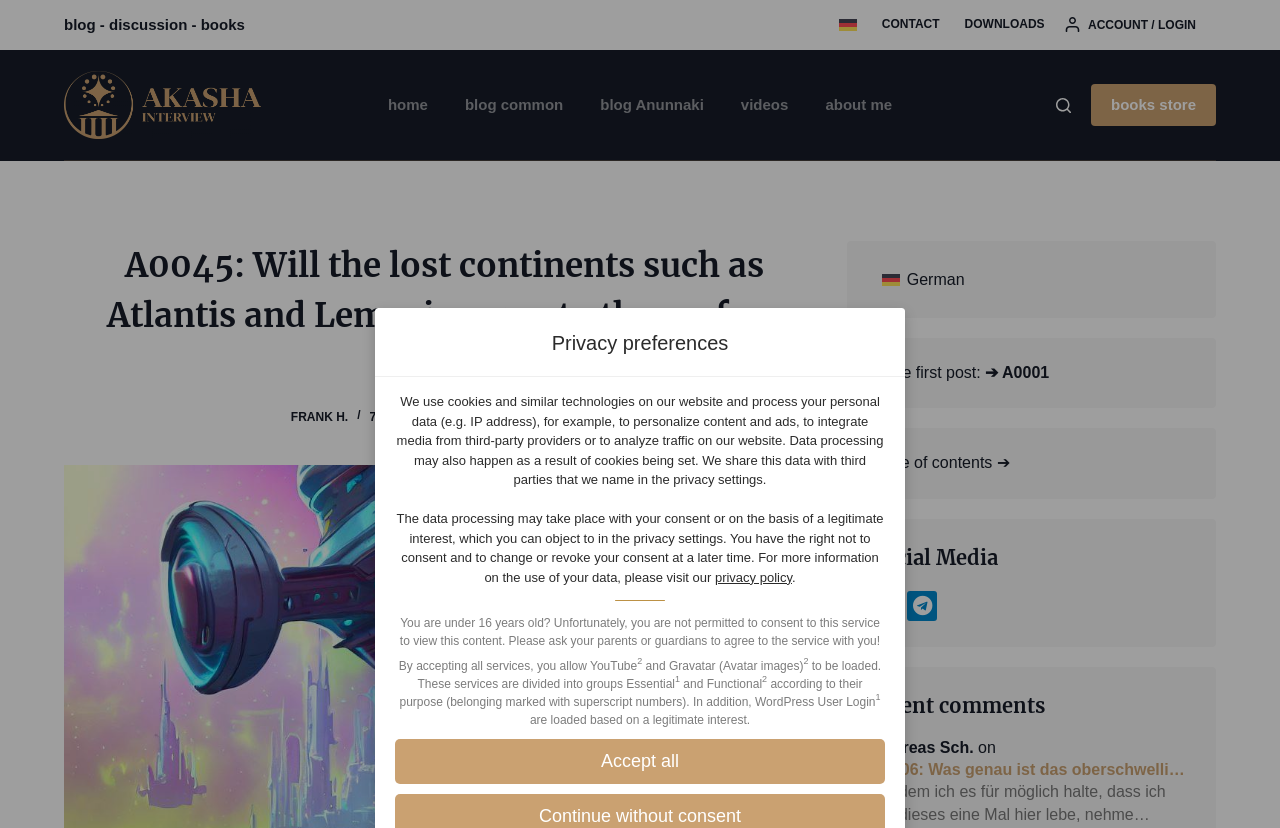Determine the bounding box coordinates in the format (top-left x, top-left y, bottom-right x, bottom-right y). Ensure all values are floating point numbers between 0 and 1. Identify the bounding box of the UI element described by: Frank H.

[0.227, 0.495, 0.272, 0.511]